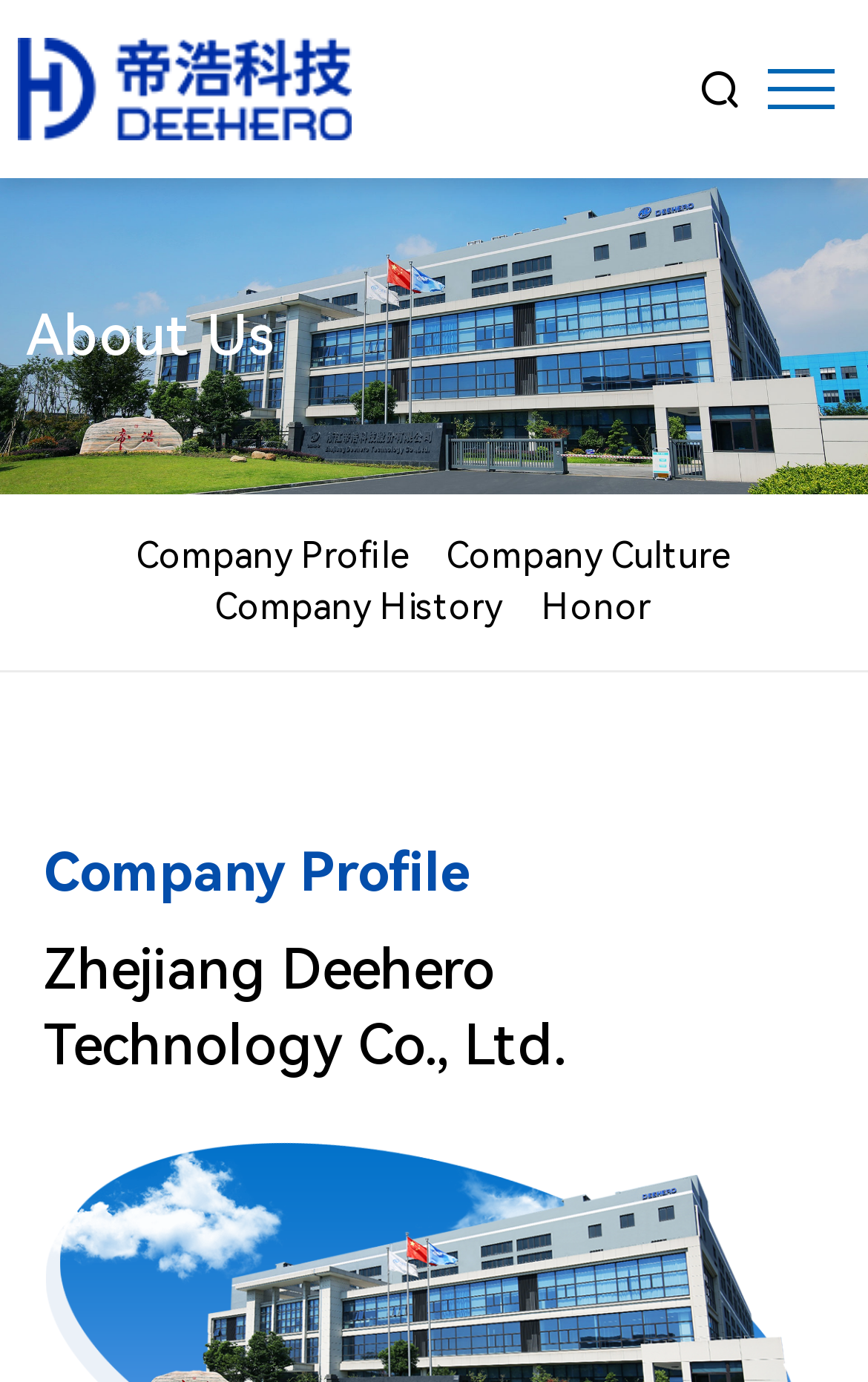Use one word or a short phrase to answer the question provided: 
How many links are there in the company profile section?

4